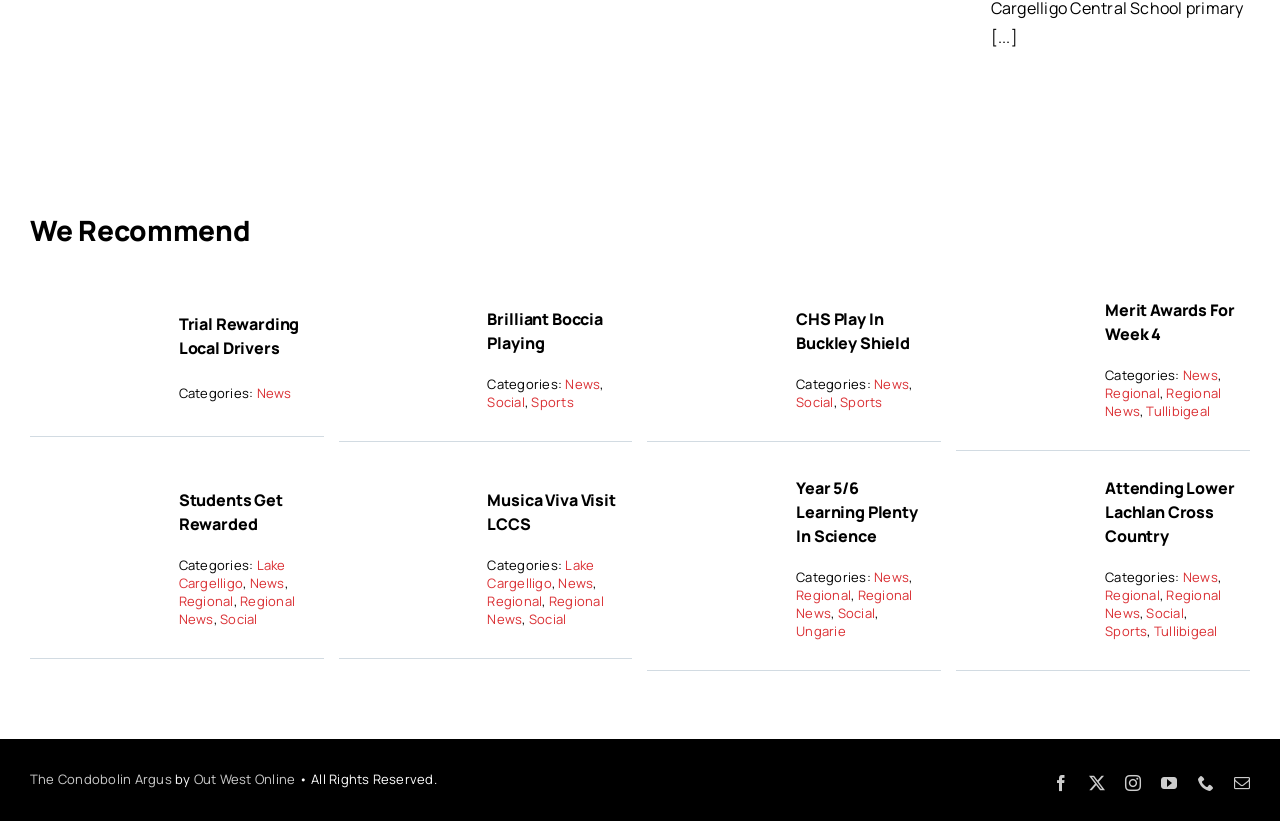Highlight the bounding box coordinates of the element you need to click to perform the following instruction: "Click on 'Trial Rewarding Local Drivers'."

[0.14, 0.382, 0.234, 0.438]